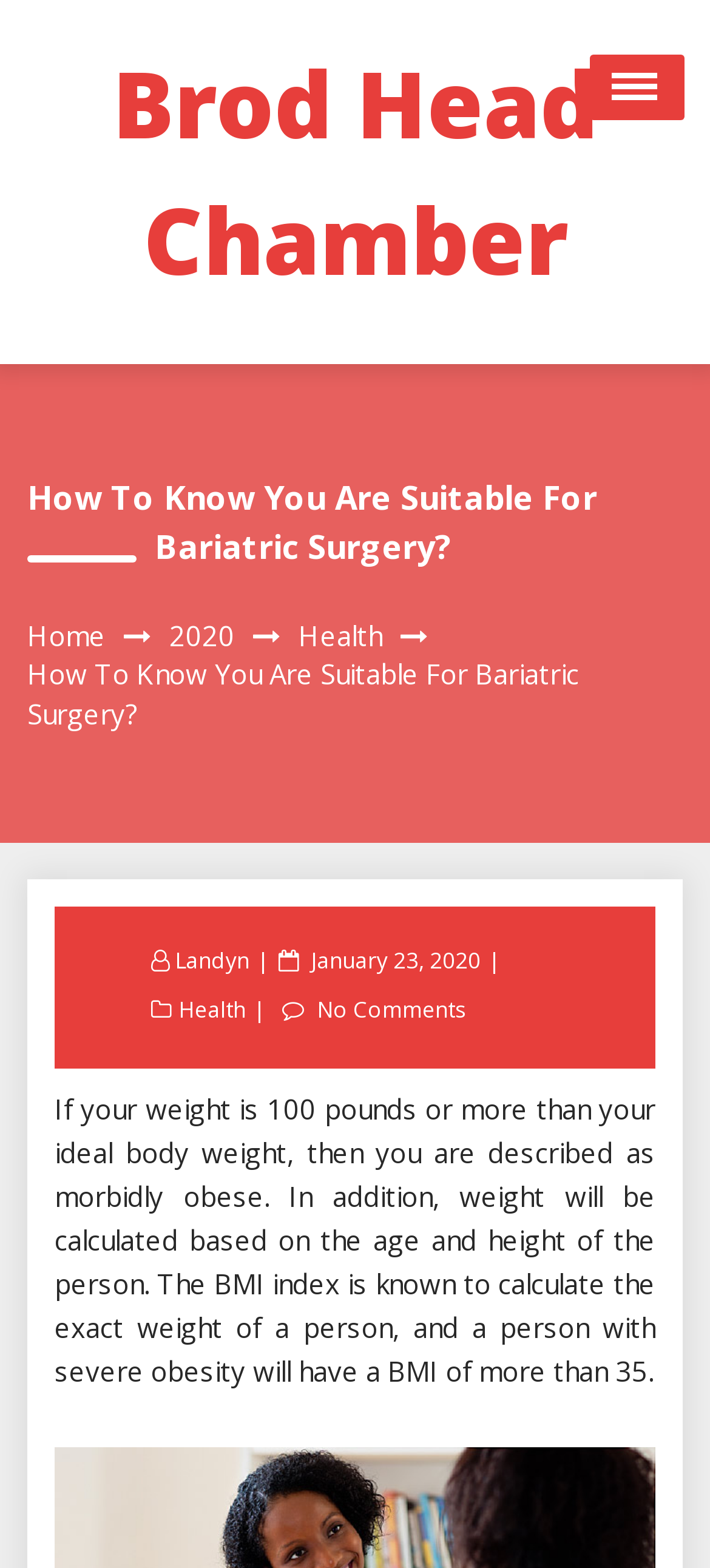Can you specify the bounding box coordinates of the area that needs to be clicked to fulfill the following instruction: "Click on the 'Landyn' link"?

[0.246, 0.603, 0.362, 0.623]